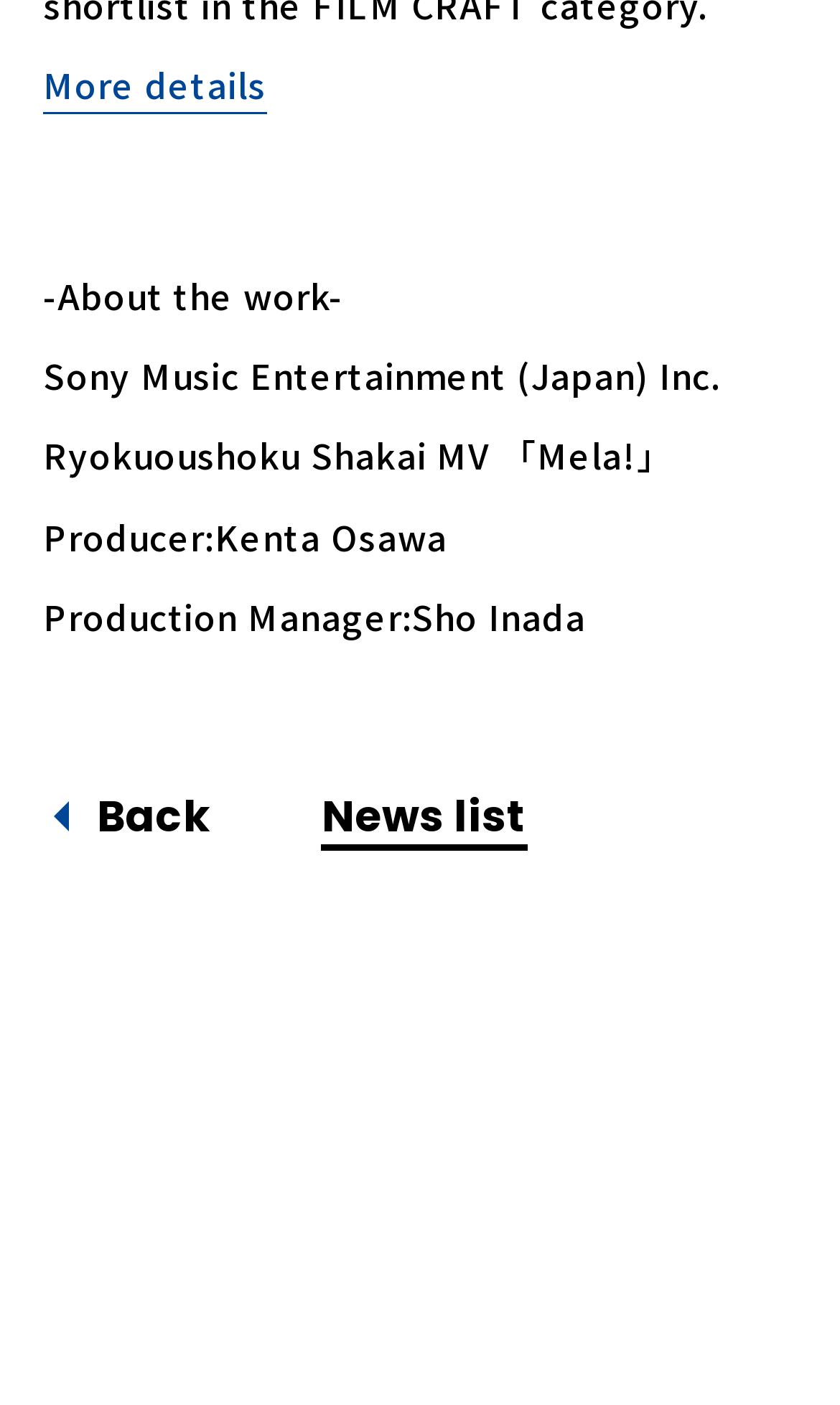How many links are there at the bottom of the webpage?
From the image, respond using a single word or phrase.

2